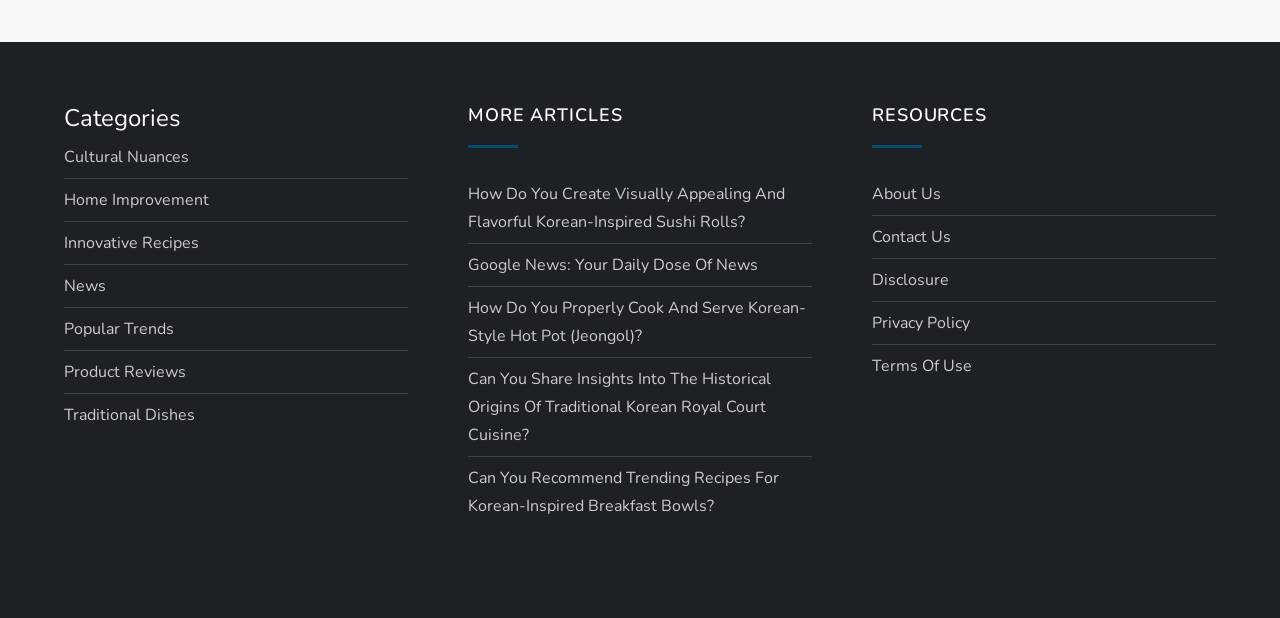Specify the bounding box coordinates for the region that must be clicked to perform the given instruction: "Visit About Us".

[0.681, 0.292, 0.735, 0.337]